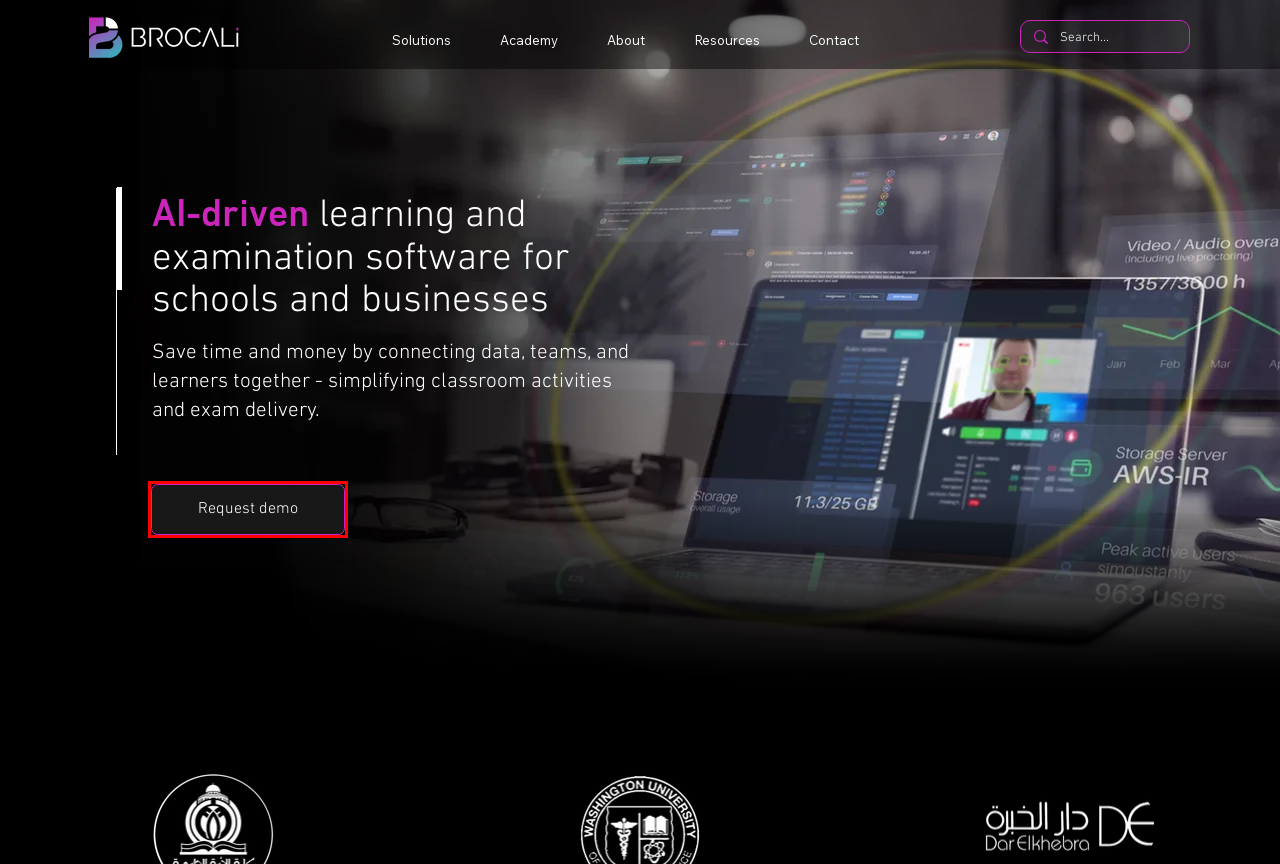You have been given a screenshot of a webpage, where a red bounding box surrounds a UI element. Identify the best matching webpage description for the page that loads after the element in the bounding box is clicked. Options include:
A. Academy | BrocaliX
B. Brocali
C. Learning Center | BrocaliX
D. Individuals | BrocaliX
E. Landing Page Request demo | BrocaliX
F. Items
G. Events Gallery | BrocaliX
H. Contact | BrocaliX

E